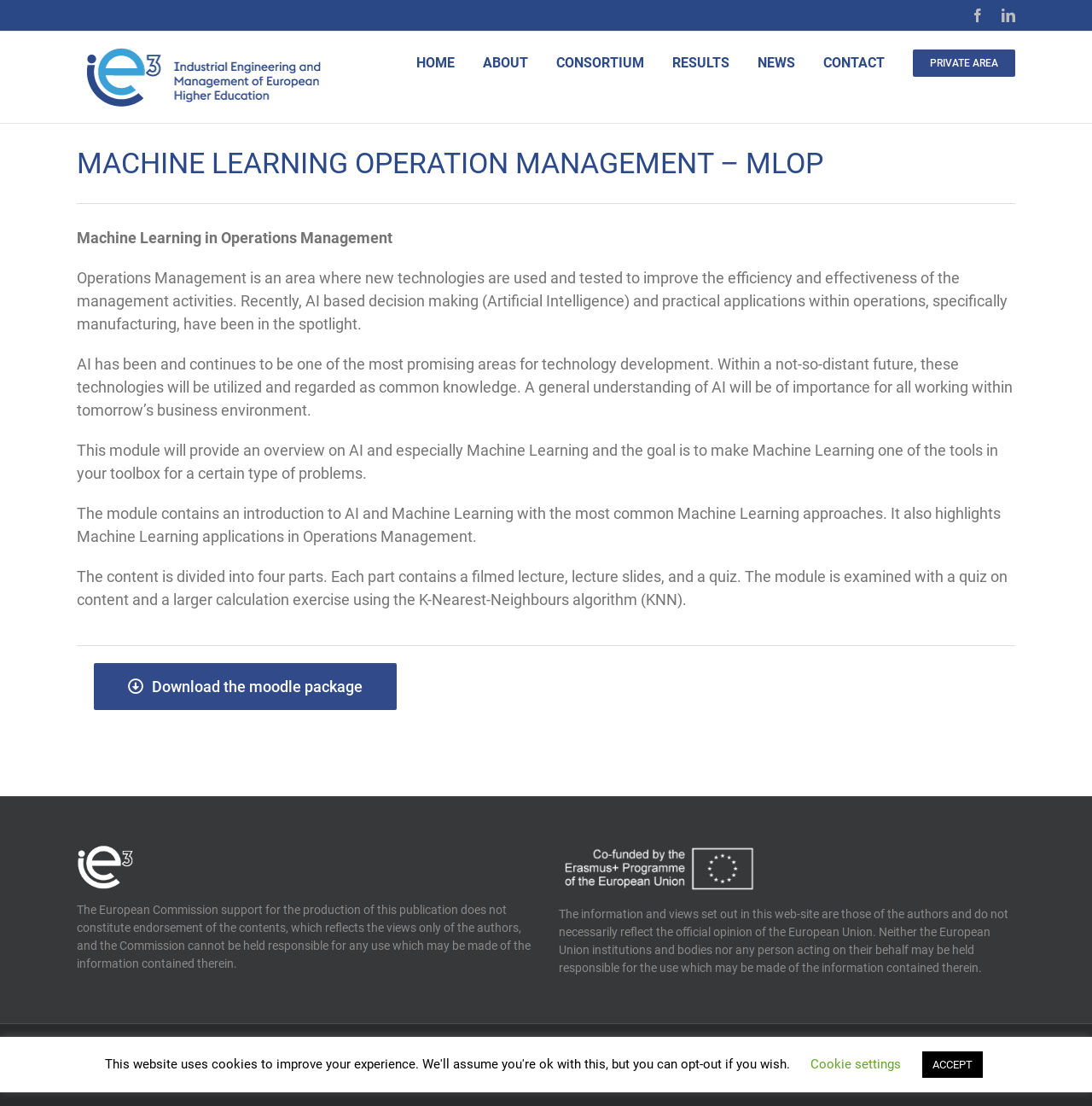Please identify the bounding box coordinates of the area that needs to be clicked to fulfill the following instruction: "Go to HOME page."

[0.381, 0.029, 0.416, 0.085]